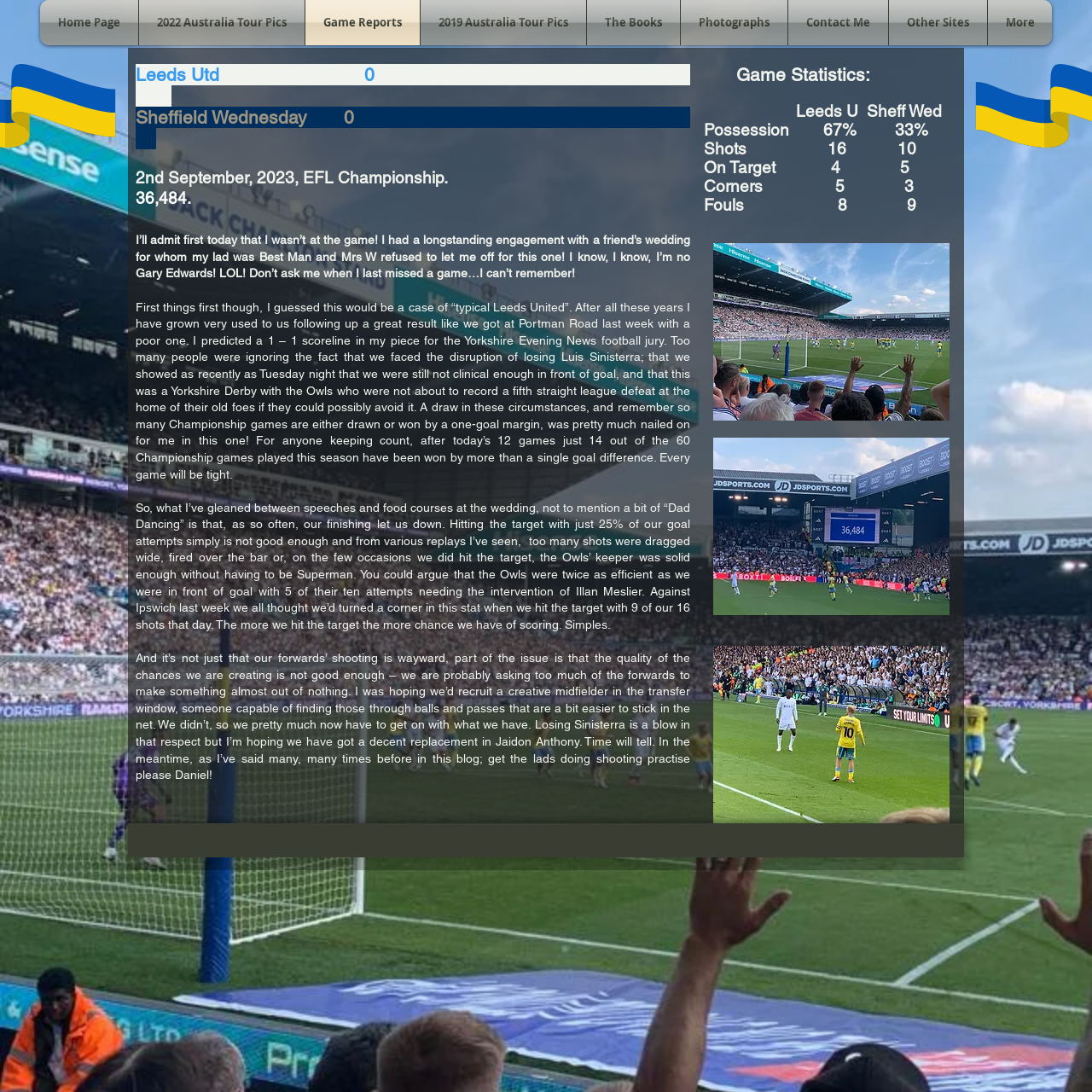Locate the UI element described as follows: "Contact Me". Return the bounding box coordinates as four float numbers between 0 and 1 in the order [left, top, right, bottom].

[0.722, 0.0, 0.813, 0.041]